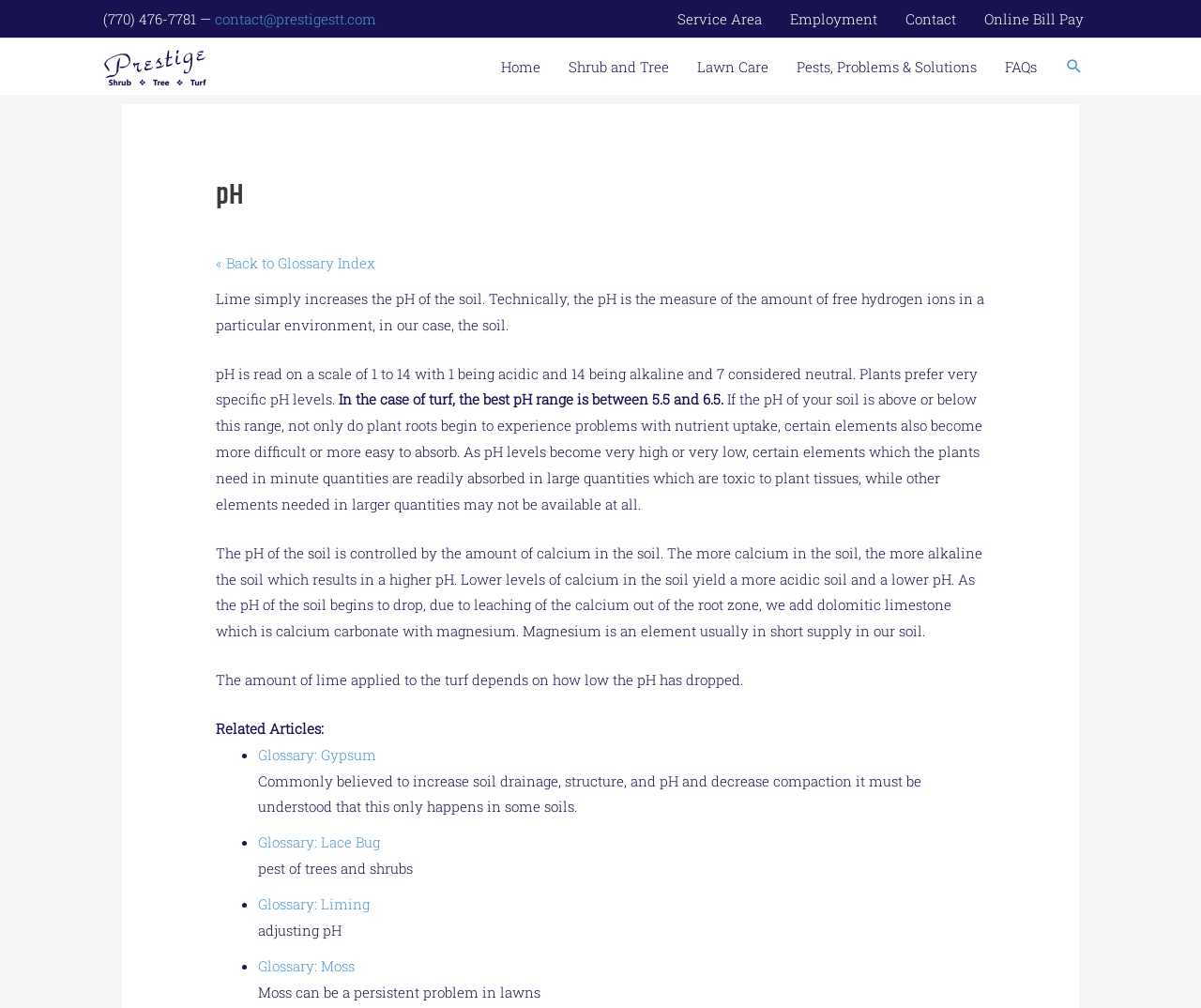Indicate the bounding box coordinates of the element that needs to be clicked to satisfy the following instruction: "learn about pests and problems". The coordinates should be four float numbers between 0 and 1, i.e., [left, top, right, bottom].

[0.652, 0.038, 0.825, 0.094]